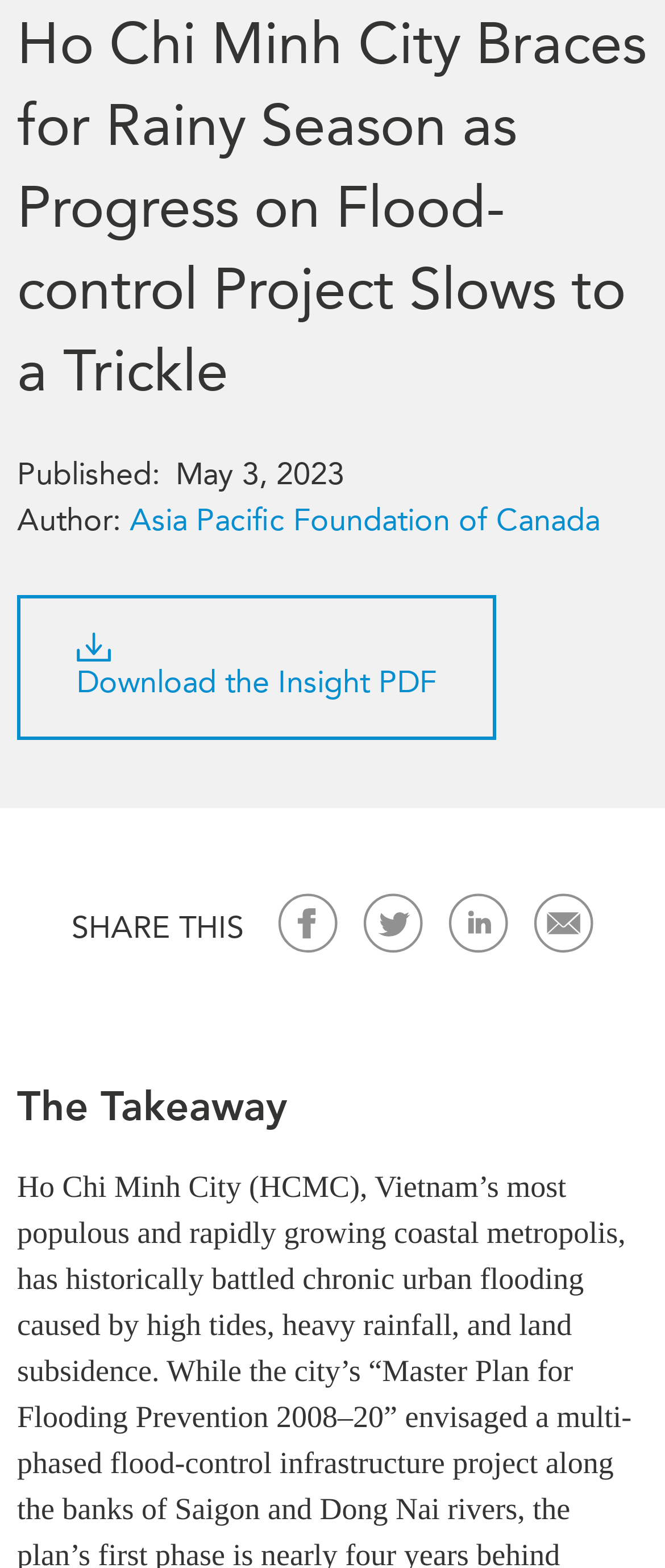Identify the bounding box of the UI element described as follows: "Dean of Students Frank Stevenson". Provide the coordinates as four float numbers in the range of 0 to 1 [left, top, right, bottom].

None